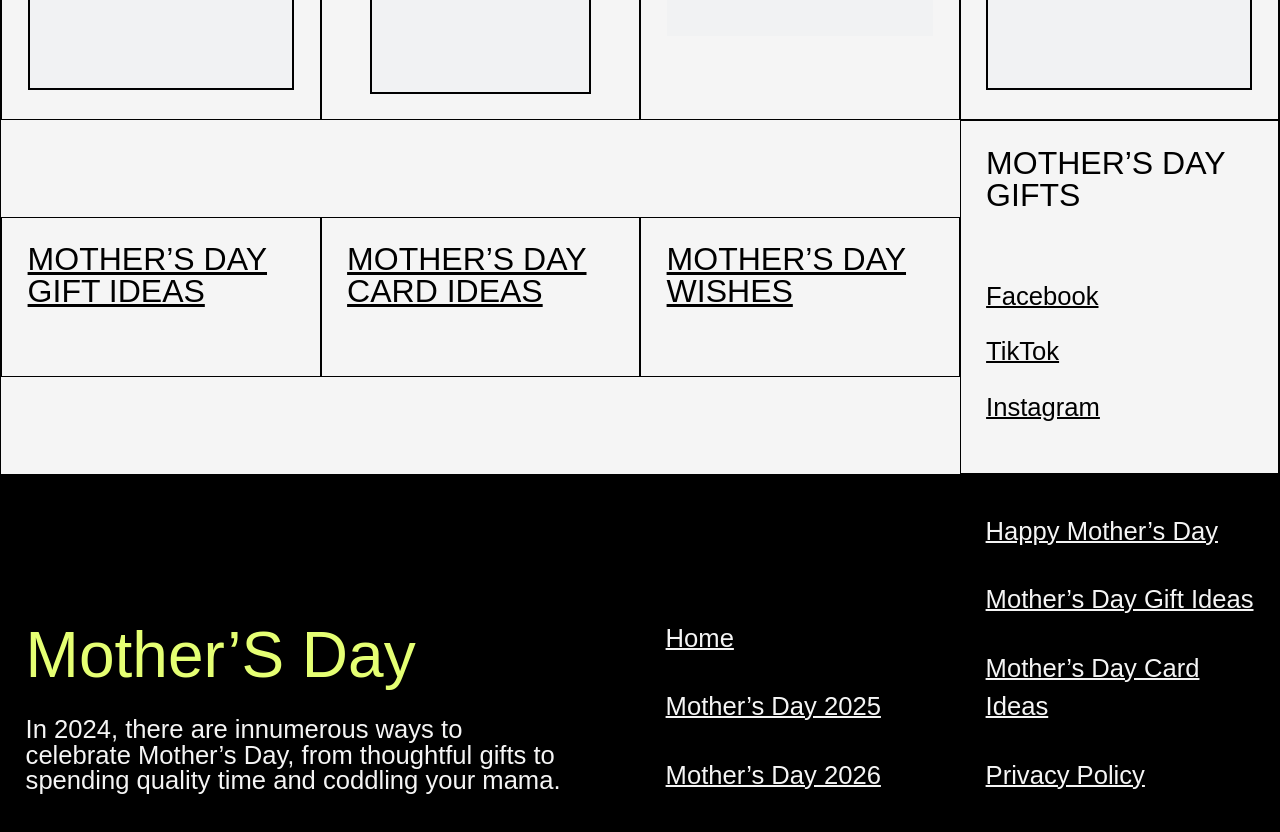Pinpoint the bounding box coordinates of the element to be clicked to execute the instruction: "Explore Happy Mother’s Day".

[0.77, 0.621, 0.952, 0.655]